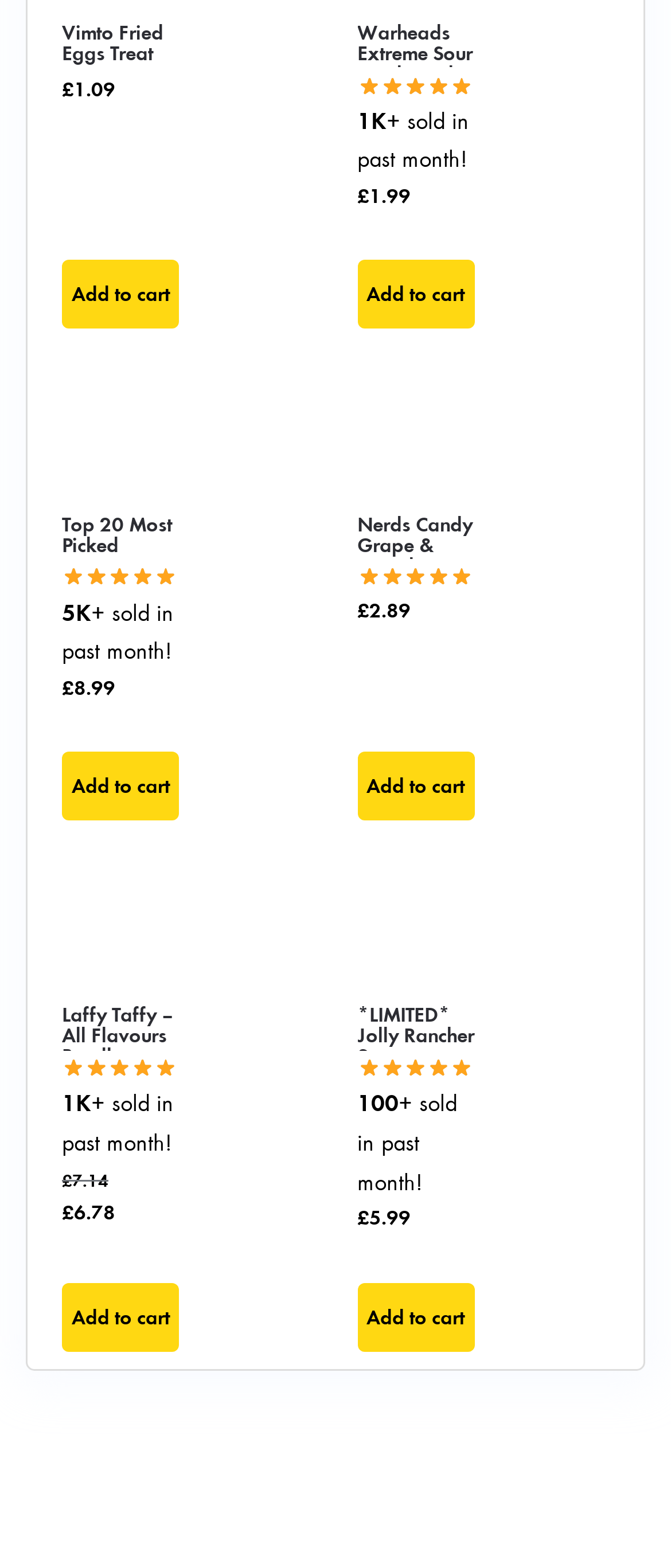Use one word or a short phrase to answer the question provided: 
What is the current price of Jolly Rancher Sour Gummies Candy Box?

£5.99